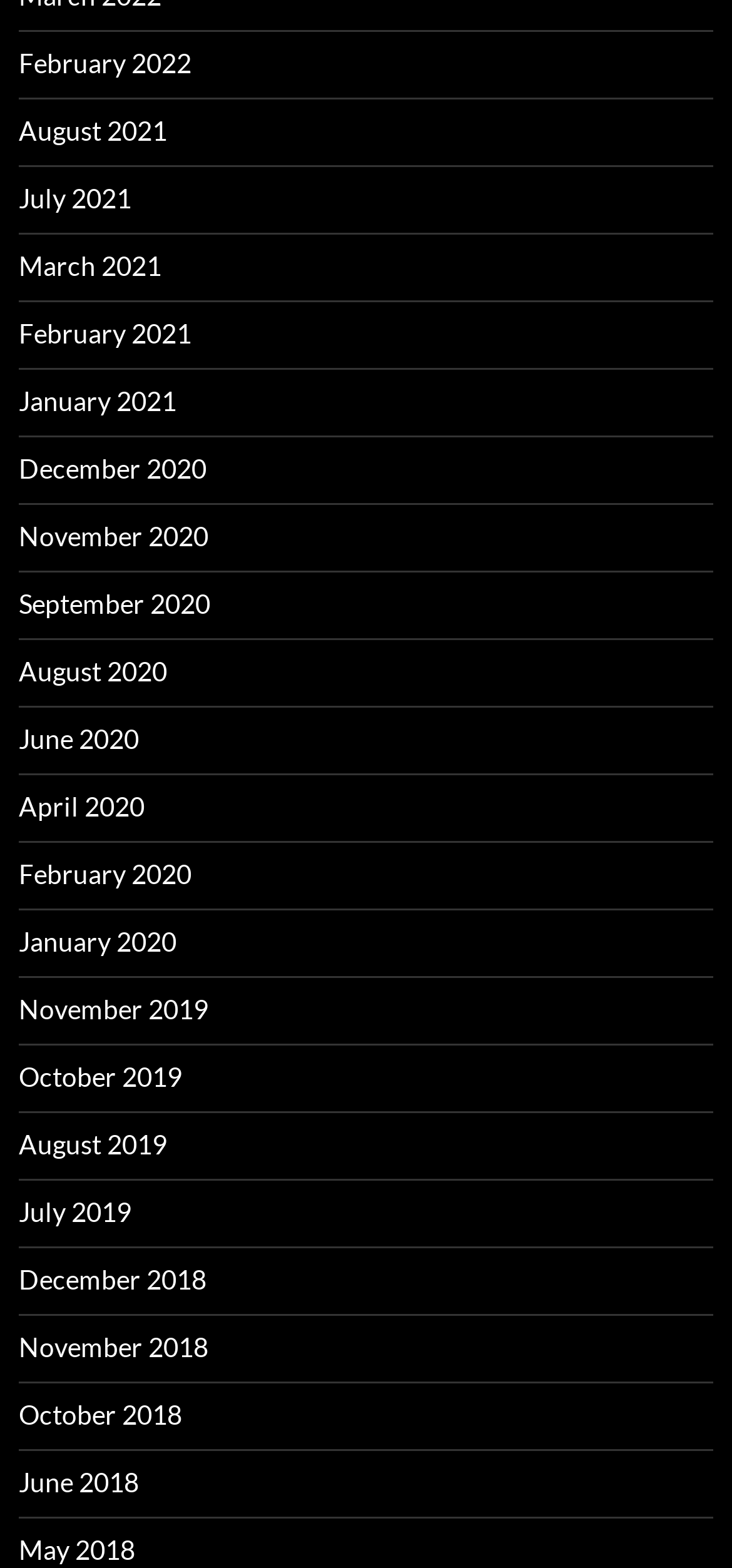Identify the bounding box coordinates of the specific part of the webpage to click to complete this instruction: "view July 2021".

[0.026, 0.116, 0.179, 0.136]